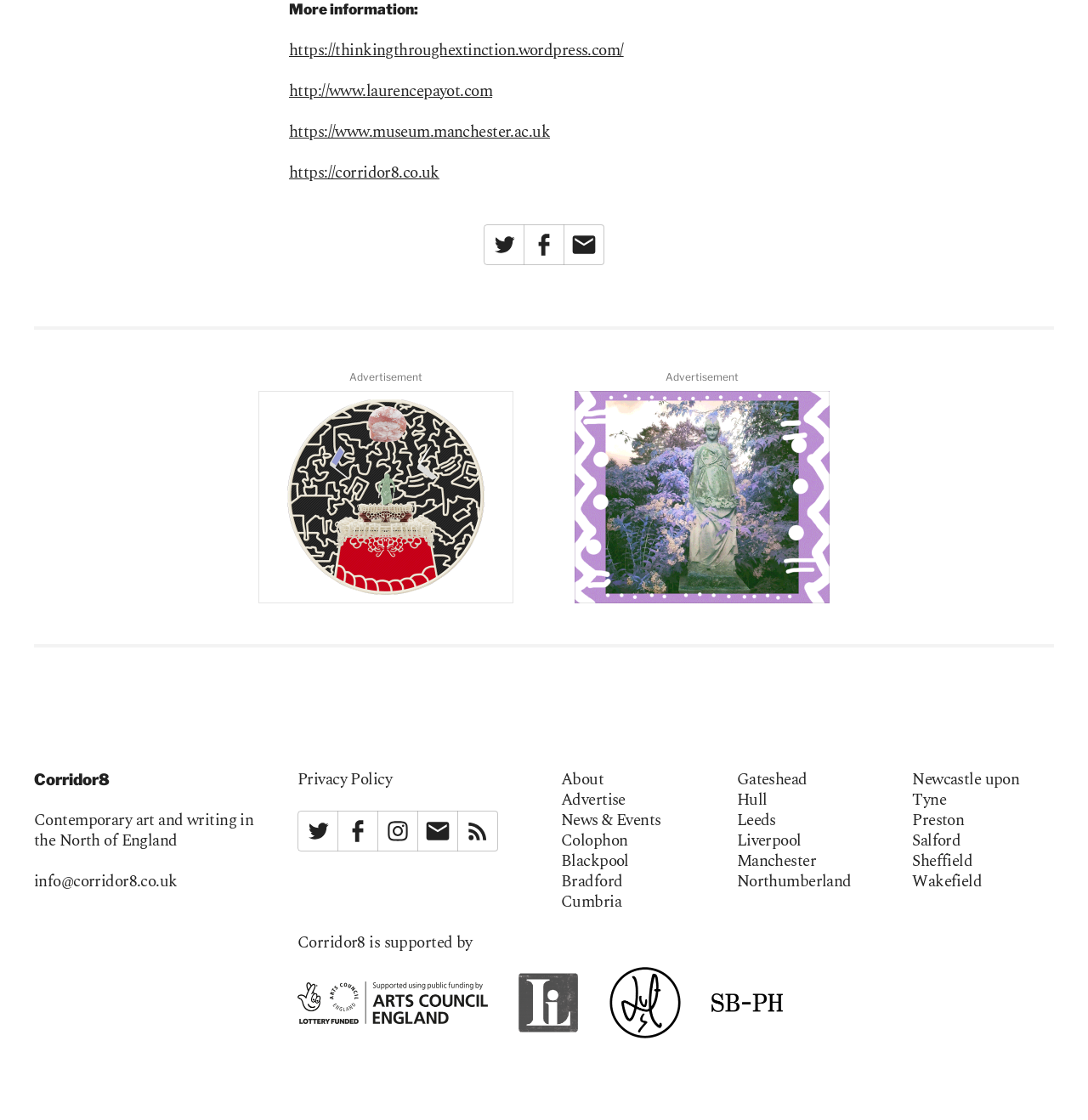Determine the bounding box coordinates of the area to click in order to meet this instruction: "Learn about the Arts Council England".

[0.273, 0.877, 0.477, 0.899]